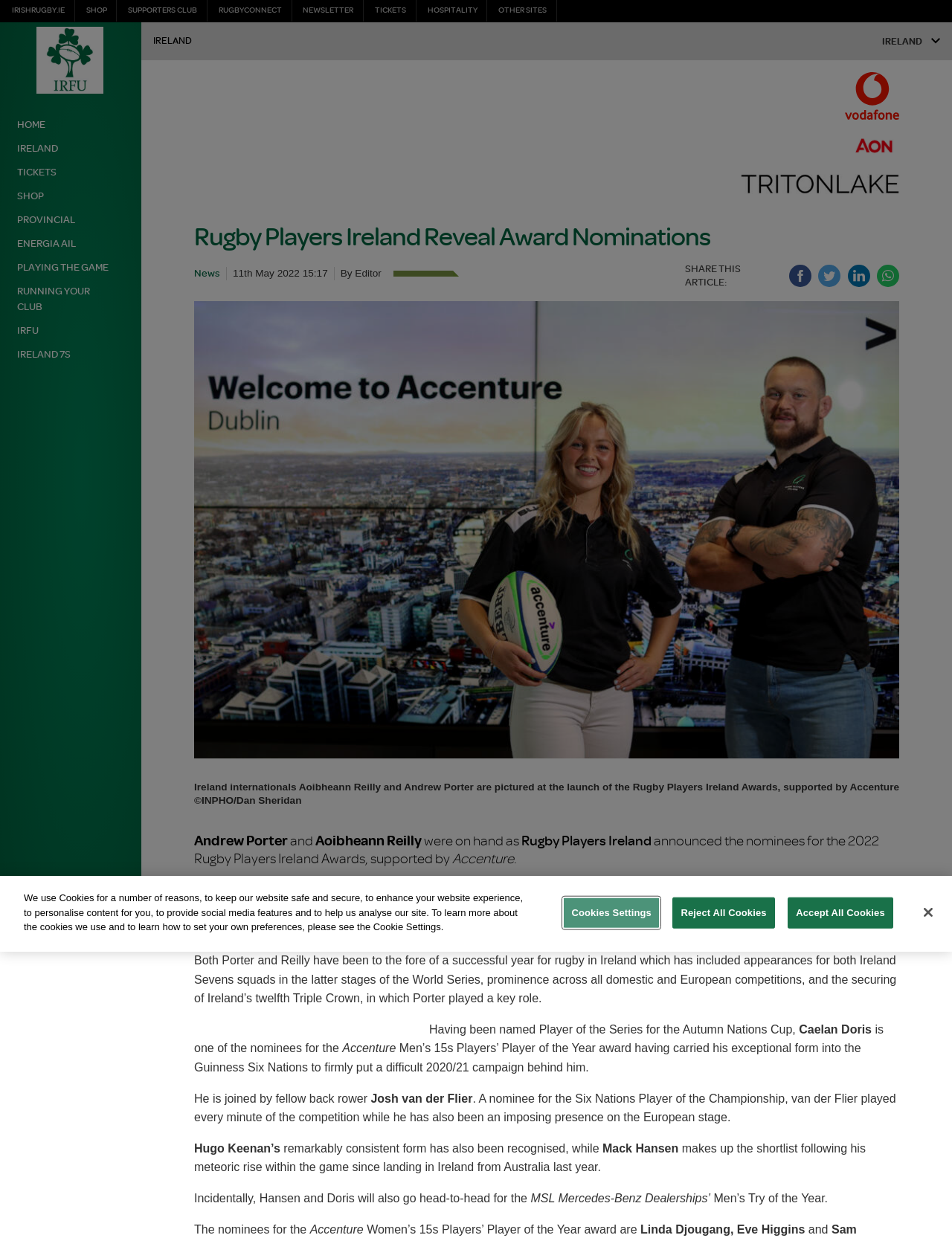Identify the bounding box coordinates for the region to click in order to carry out this instruction: "Click the 'HOME' link". Provide the coordinates using four float numbers between 0 and 1, formatted as [left, top, right, bottom].

[0.012, 0.115, 0.134, 0.128]